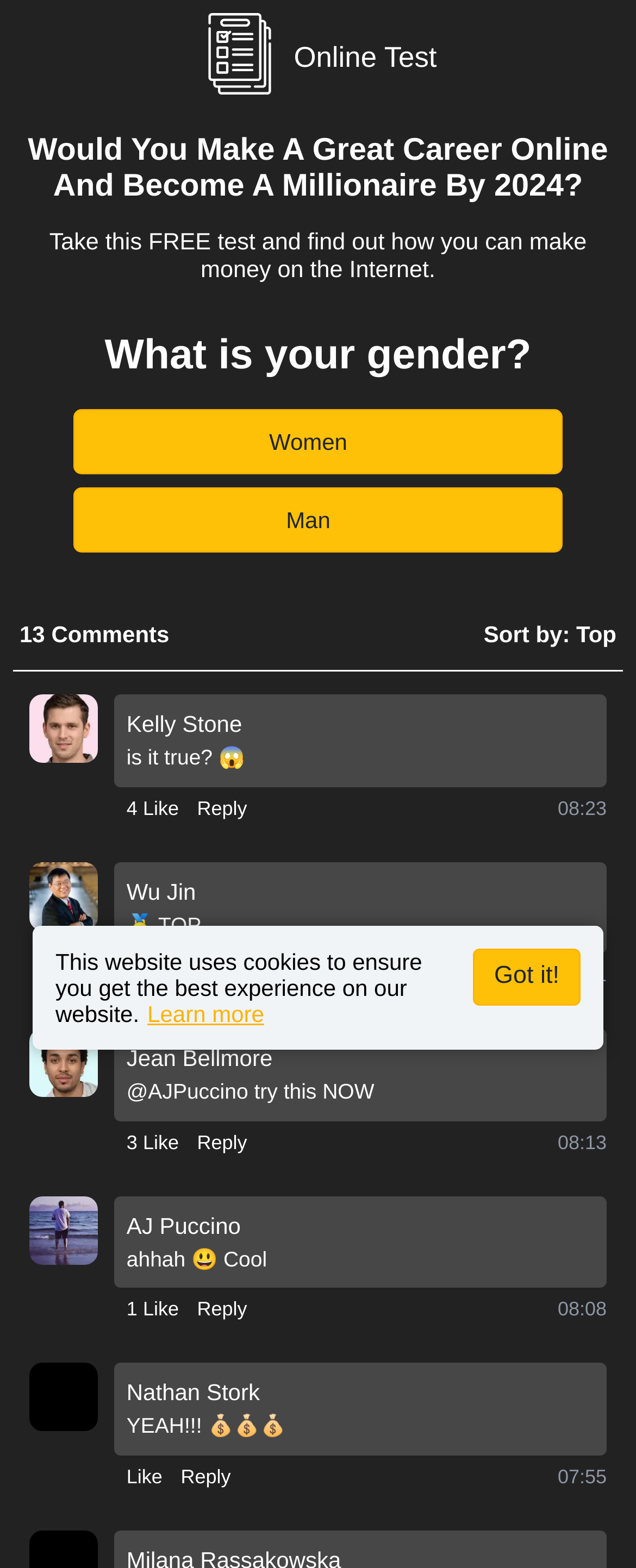Using details from the image, please answer the following question comprehensively:
What is the format of the timestamps shown on the webpage?

The timestamps on the webpage are in the format of HH:MM, as shown in the examples '08:23', '08:21', and others, which indicate the time of day when the comments were made.